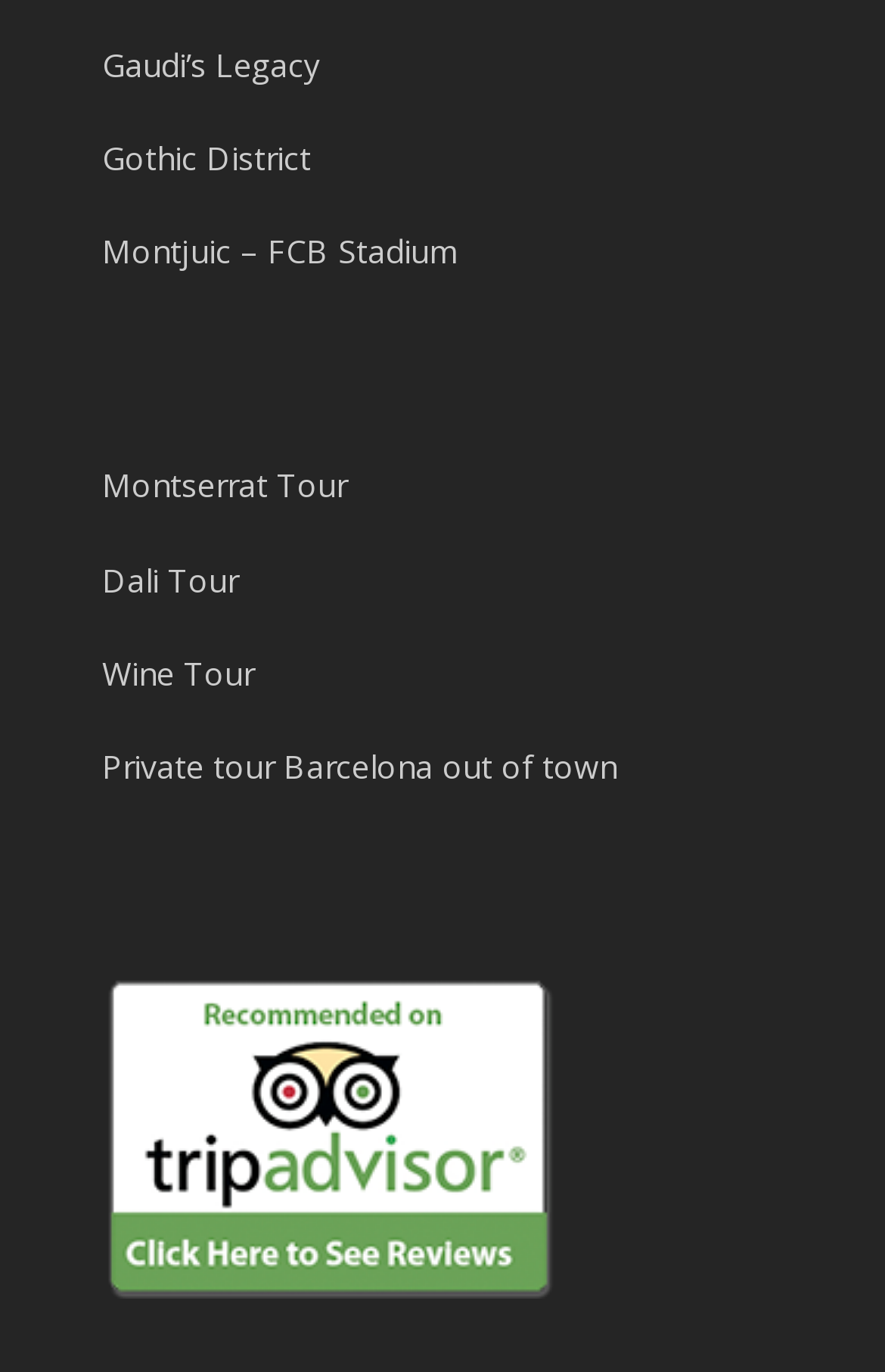How many links are located above the 'Wine Tour' link?
Using the visual information, answer the question in a single word or phrase.

5